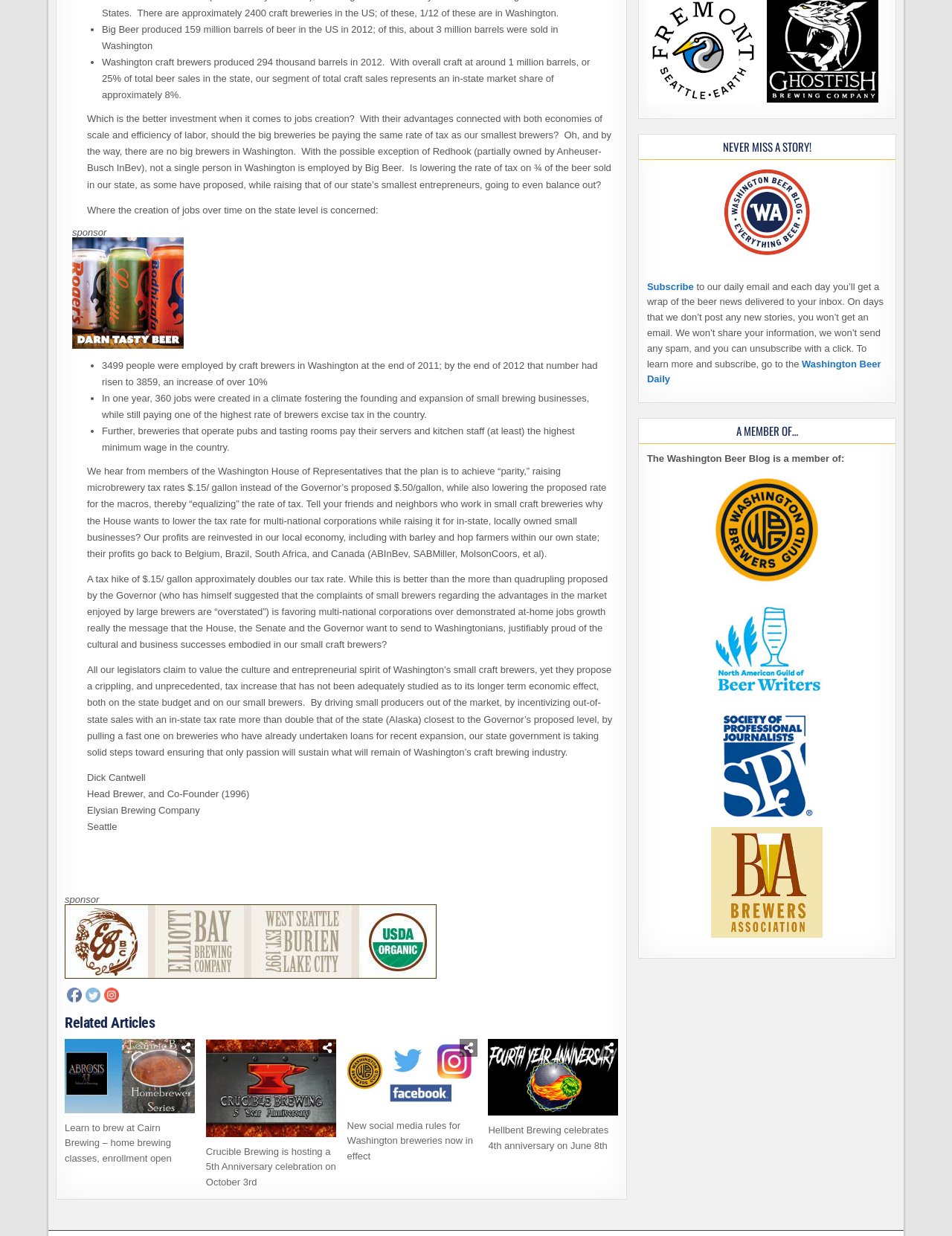Identify the bounding box for the UI element specified in this description: "Washington Beer Daily". The coordinates must be four float numbers between 0 and 1, formatted as [left, top, right, bottom].

[0.68, 0.29, 0.925, 0.311]